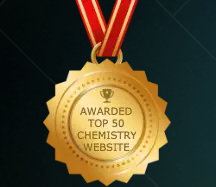What does the medal symbolize?
Using the information from the image, answer the question thoroughly.

The medal is a symbol of recognition and excellence in the field of chemistry, indicating that the associated website has been distinguished among its peers for its quality content and significant contributions to the field of chemistry.